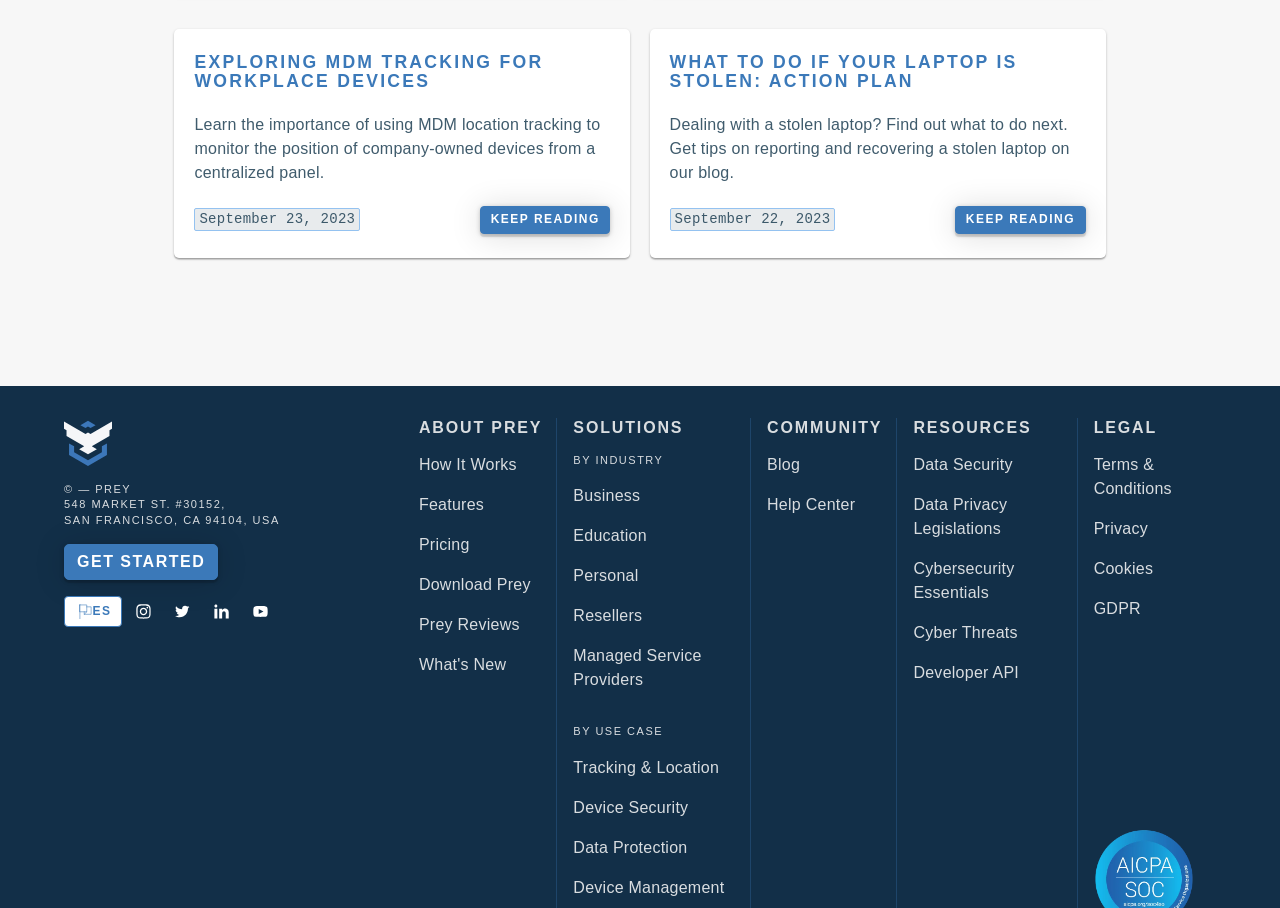Based on the element description Managed Service Providers, identify the bounding box of the UI element in the given webpage screenshot. The coordinates should be in the format (top-left x, top-left y, bottom-right x, bottom-right y) and must be between 0 and 1.

[0.448, 0.71, 0.573, 0.763]